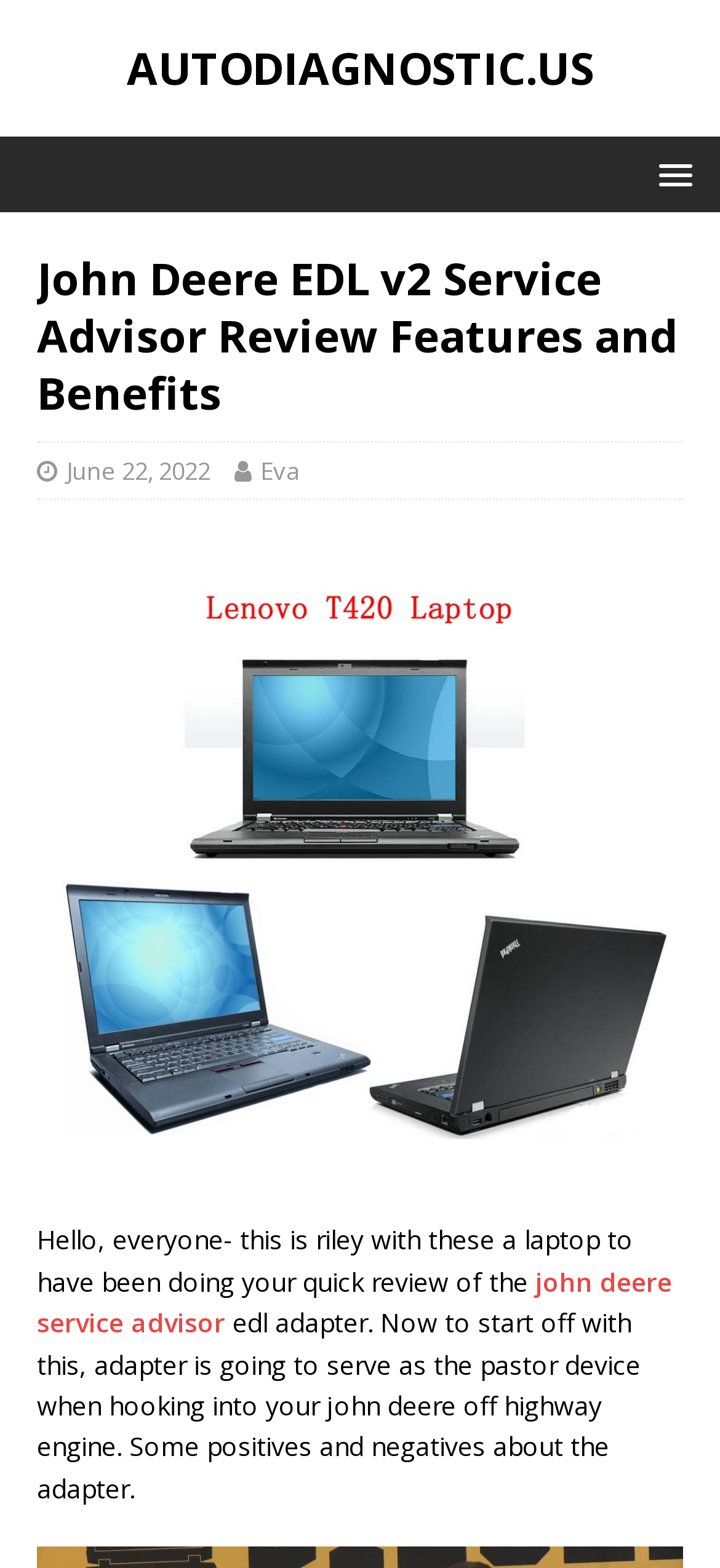Offer a comprehensive description of the webpage’s content and structure.

The webpage is a review of the John Deere EDL v2 Service Advisor, featuring its benefits and features. At the top left of the page, there is a link to the website "AUTODIAGNOSTIC.US" which is also a heading. Below this, there is a menu link on the top right side of the page.

The main content of the page is divided into two sections. On the left side, there is a header section that contains a heading with the title of the review, "John Deere EDL v2 Service Advisor Review Features and Benefits". Below this, there are two links, one showing the date "June 22, 2022" and another with the author's name "Eva".

On the right side of the page, there is a large figure that takes up most of the space, containing an image. Below the image, there is a block of text that starts with "Hello, everyone- this is Riley..." and continues to describe the John Deere service advisor edl adapter. There is also a link to "john deere service advisor" within this text block. The text then continues to discuss the positives and negatives of the adapter.